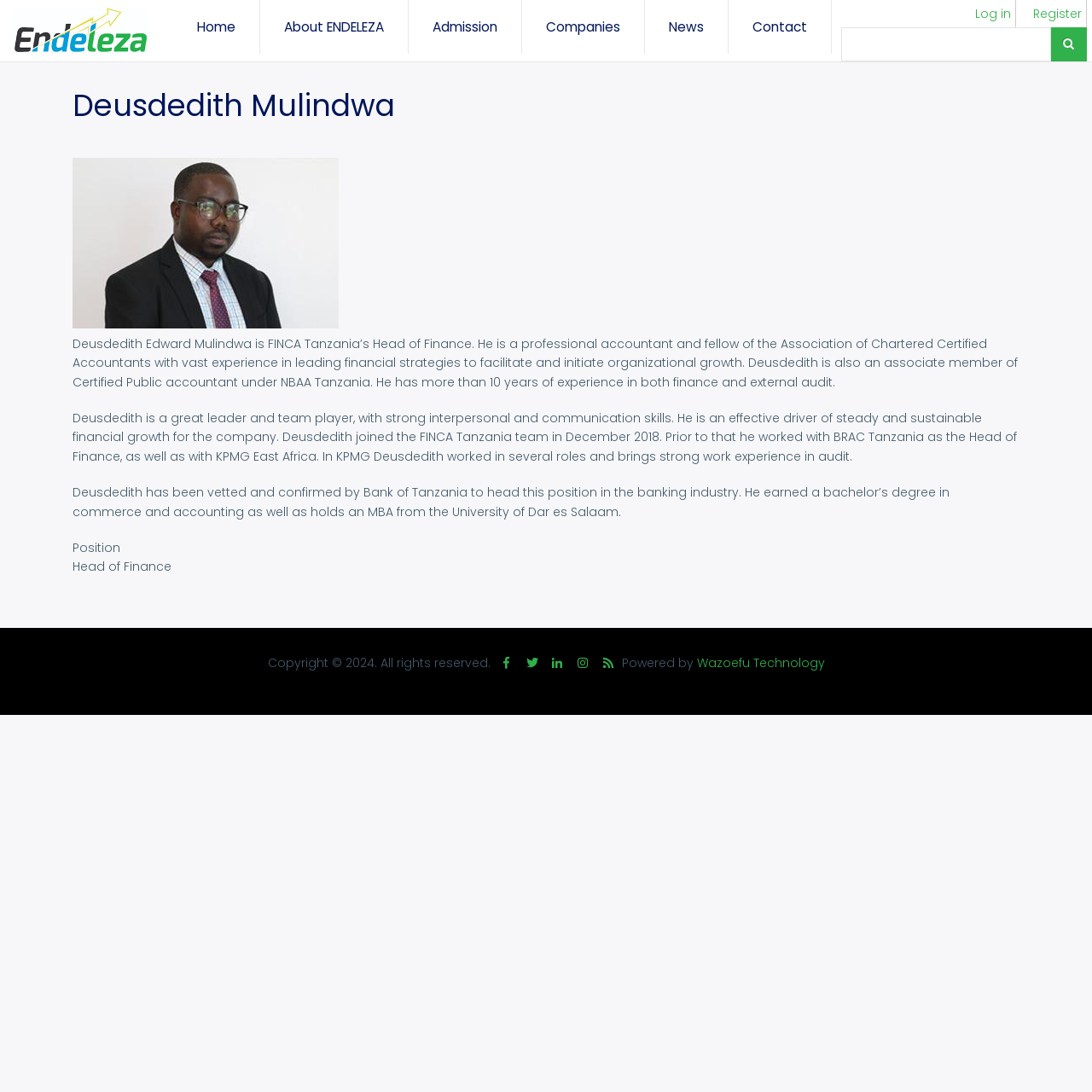Give a detailed account of the webpage.

The webpage is about Deusdedith Mulindwa, who is associated with the Endeleza Project. At the top-left corner, there is a "Skip to main content" link. Next to it, there are navigation links, including "Home", "Register", and "Log in", with "Home" having an accompanying image. 

On the top-right corner, there is a search bar with a "Search" button and a "Search" label. Below the navigation links, there is a horizontal menu with links to "Home", "About ENDELEZA", "Admission", "Companies", "News", and "Contact".

The main content of the webpage is an article about Deusdedith Mulindwa, with a heading bearing his name. The article consists of three paragraphs describing his professional background, experience, and qualifications. There is also a link within the article, but its purpose is unclear.

At the bottom of the webpage, there is a copyright notice stating "Copyright © 2024. All rights reserved." Next to it, there are five social media links, represented by icons. Finally, there is a "Powered by" label followed by a link to "Wazoefu Technology".